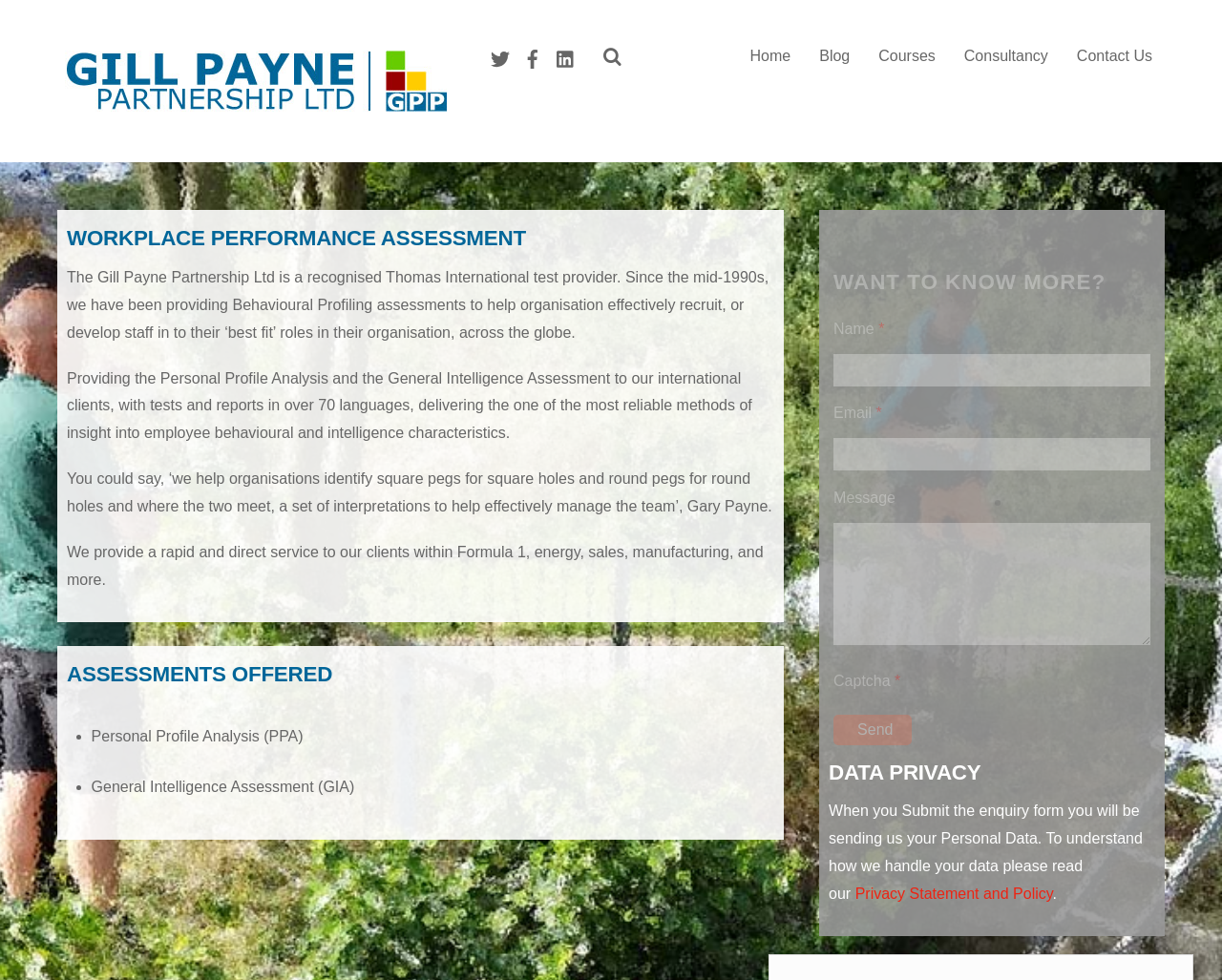Please determine the bounding box coordinates for the element that should be clicked to follow these instructions: "Learn more about Data Privacy".

[0.7, 0.903, 0.861, 0.92]